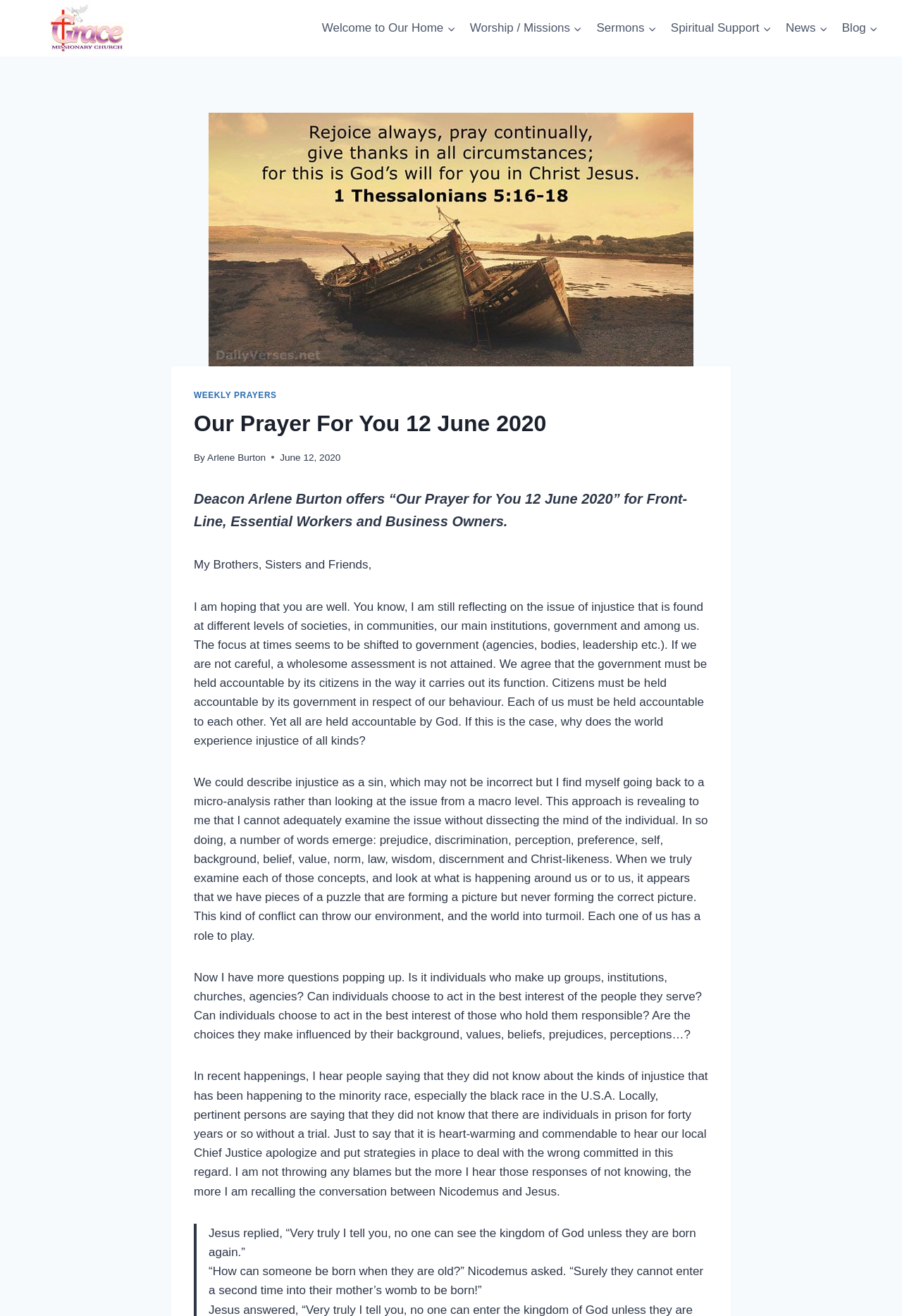Please answer the following question as detailed as possible based on the image: 
Who is the author of the prayer?

The author of the prayer is mentioned in the text as 'Deacon Arlene Burton' which is found in the paragraph starting with 'Deacon Arlene Burton offers “Our Prayer for You 12 June 2020”...'.